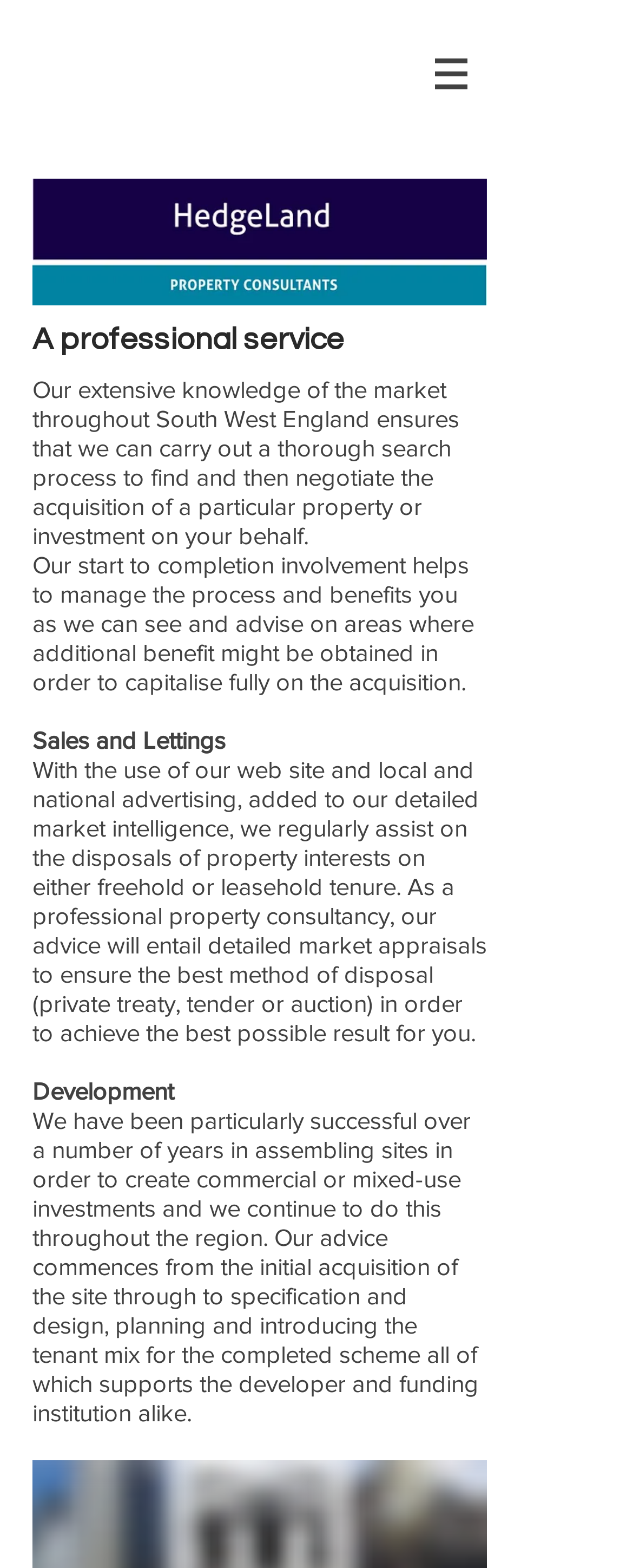Please study the image and answer the question comprehensively:
What is the focus of Hedgeland's market intelligence?

Based on the static text element, Hedgeland's market intelligence focuses on the South West England region, ensuring that they can carry out a thorough search process to find and then negotiate the acquisition of a particular property or investment on behalf of their clients.